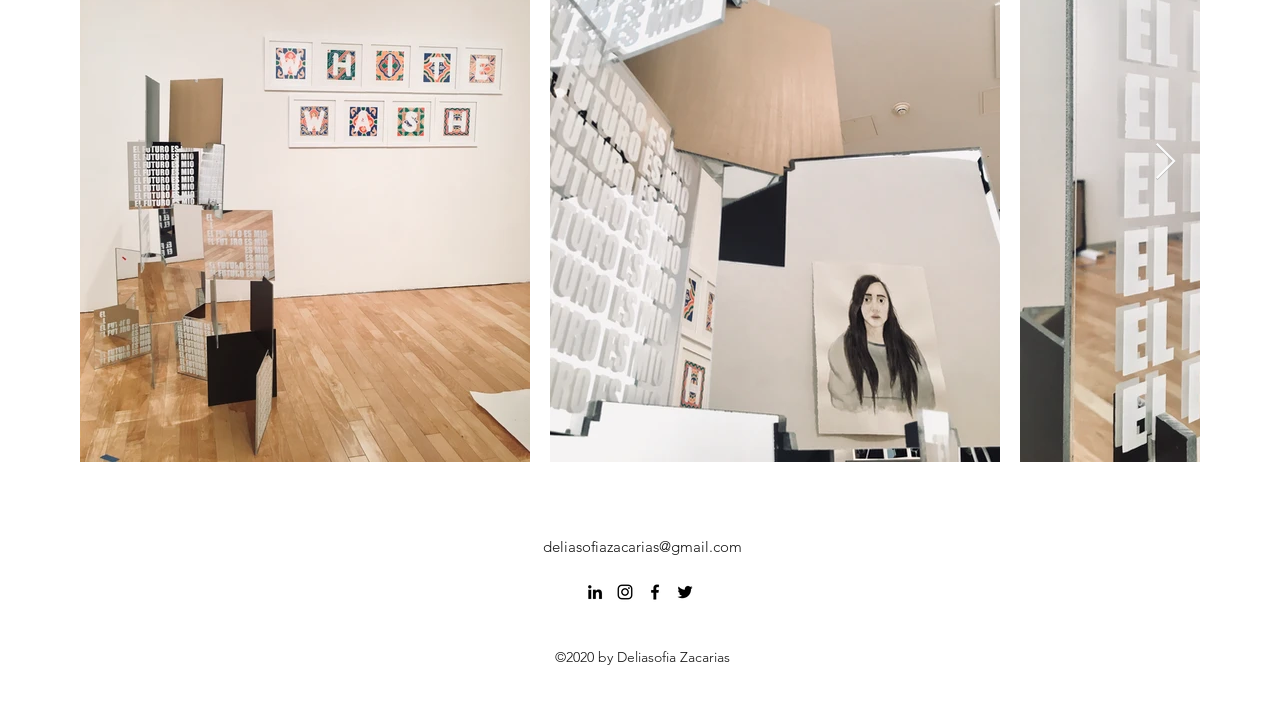Identify the bounding box of the UI element described as follows: "deliasofiazacarias@gmail.com". Provide the coordinates as four float numbers in the range of 0 to 1 [left, top, right, bottom].

[0.424, 0.765, 0.579, 0.792]